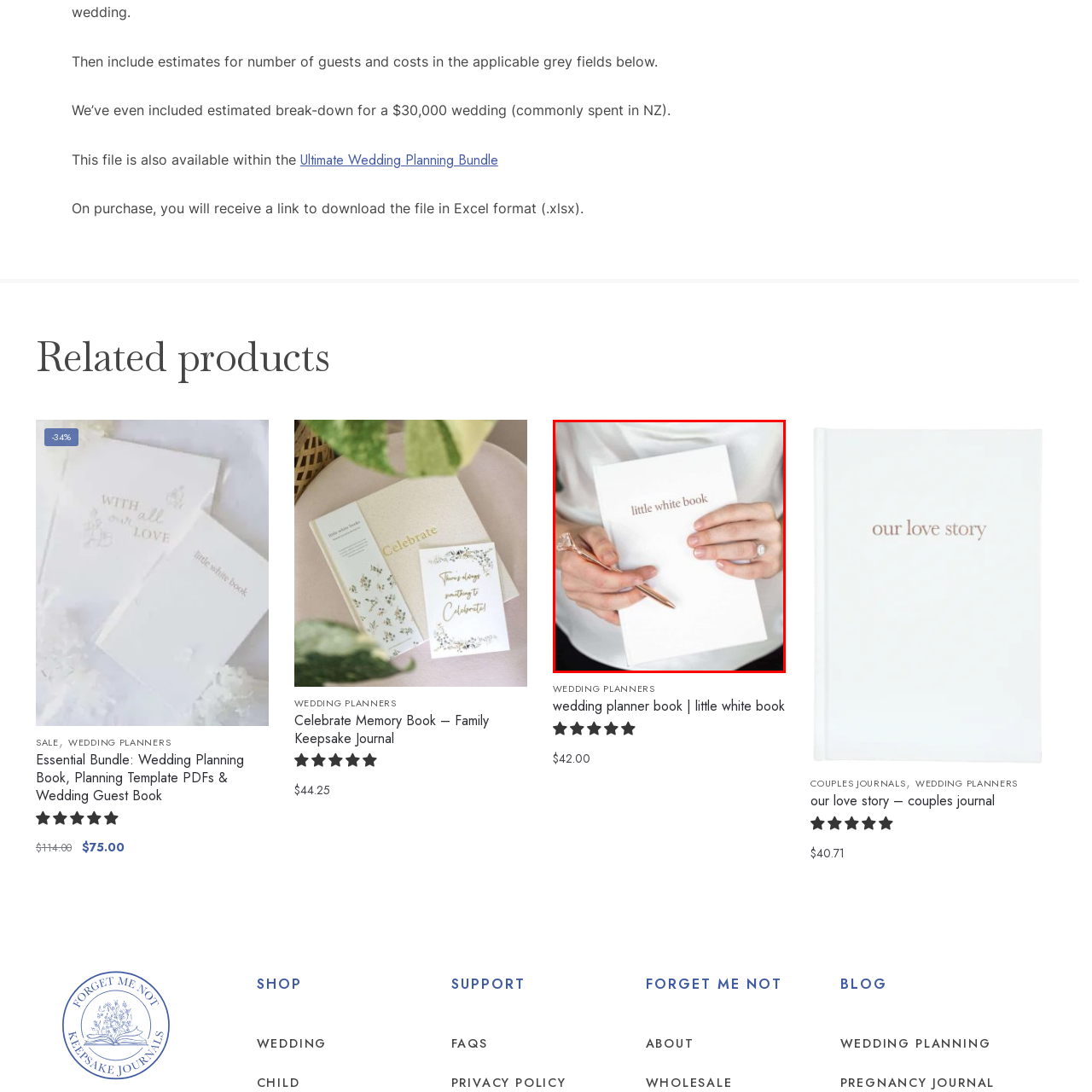Please examine the image highlighted by the red rectangle and provide a comprehensive answer to the following question based on the visual information present:
What is on the person's finger?

The caption highlights a delicate ring on the person's finger, adding a touch of personal significance to the scene. This suggests that the person is wearing a ring on their finger.